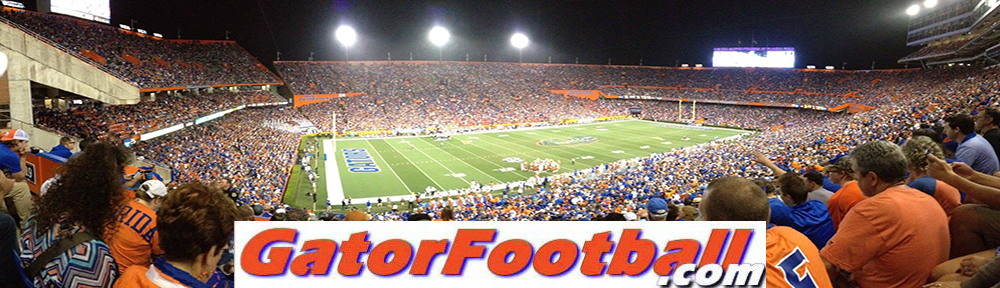What is the atmosphere in the stadium?
Using the visual information, answer the question in a single word or phrase.

Electrifying